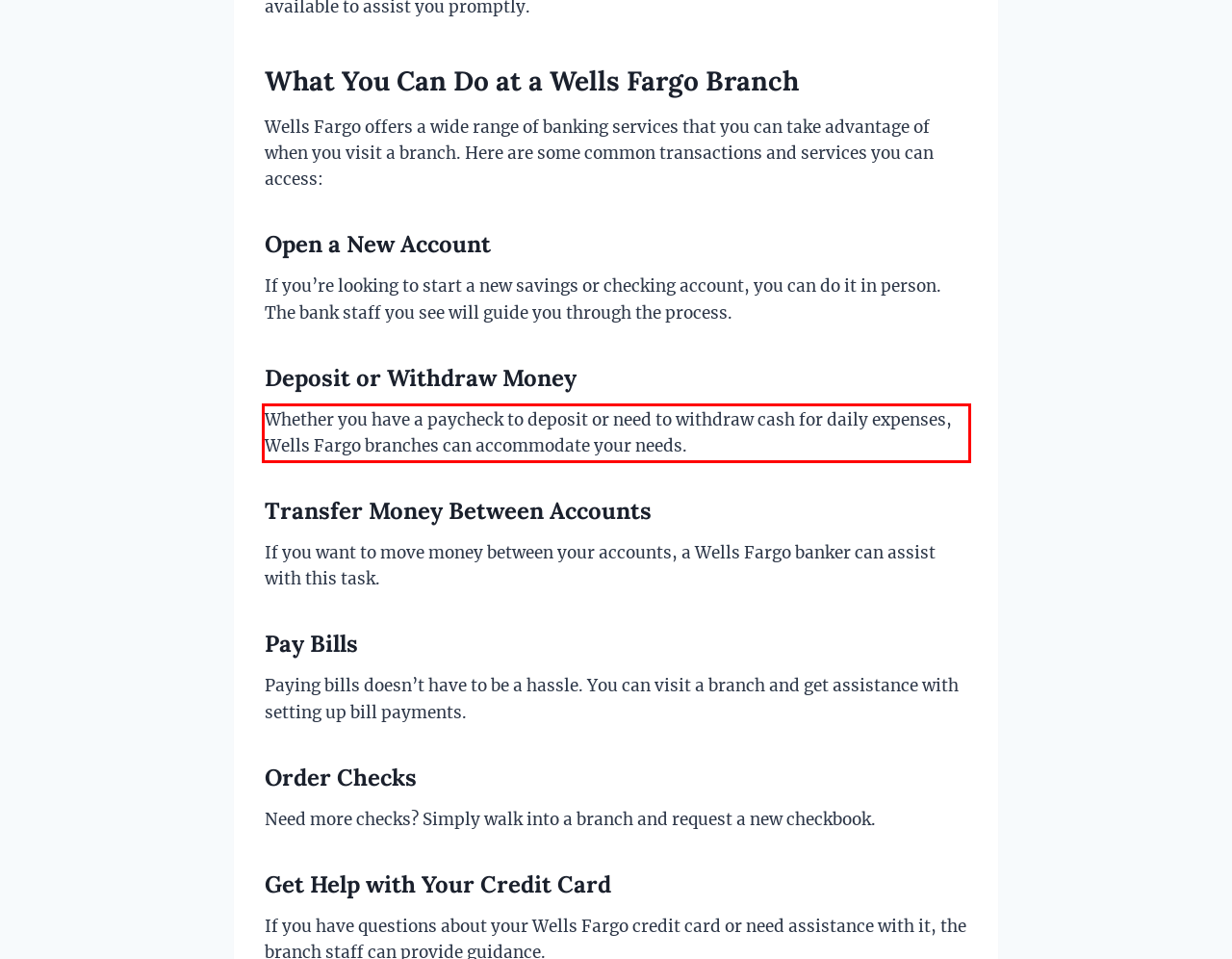Inspect the webpage screenshot that has a red bounding box and use OCR technology to read and display the text inside the red bounding box.

Whether you have a paycheck to deposit or need to withdraw cash for daily expenses, Wells Fargo branches can accommodate your needs.